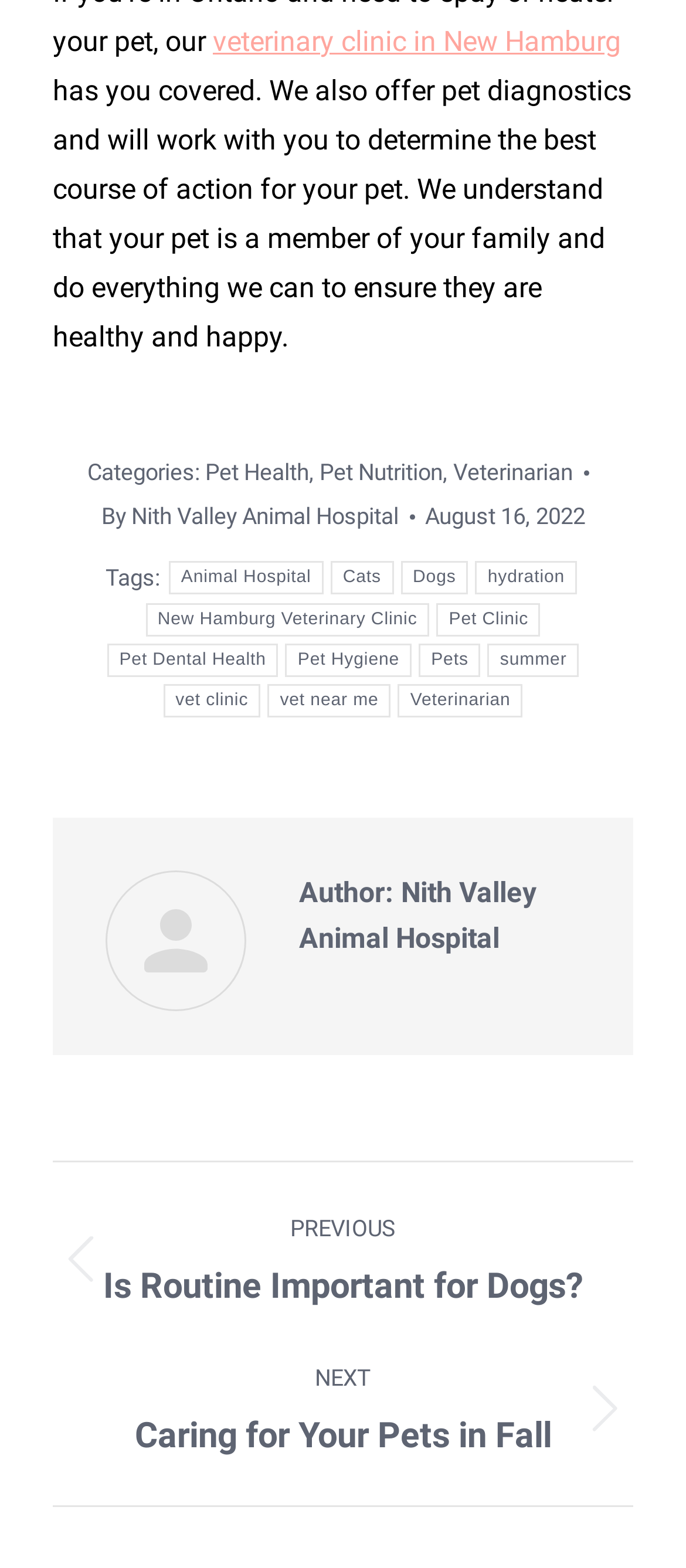Please provide the bounding box coordinates in the format (top-left x, top-left y, bottom-right x, bottom-right y). Remember, all values are floating point numbers between 0 and 1. What is the bounding box coordinate of the region described as: vet near me

[0.39, 0.436, 0.57, 0.458]